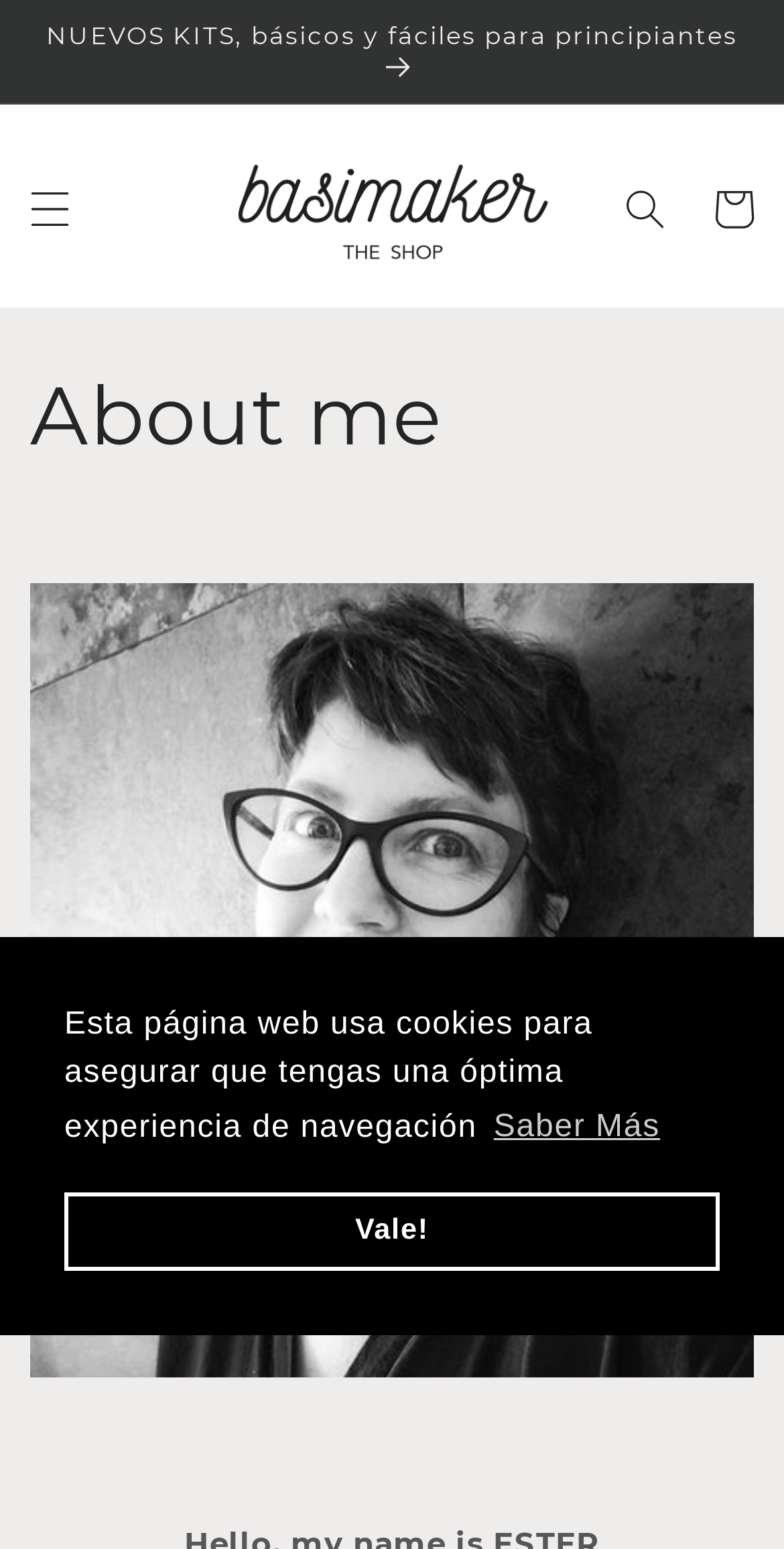Provide the bounding box coordinates of the area you need to click to execute the following instruction: "Read about the author".

[0.038, 0.235, 0.962, 0.302]